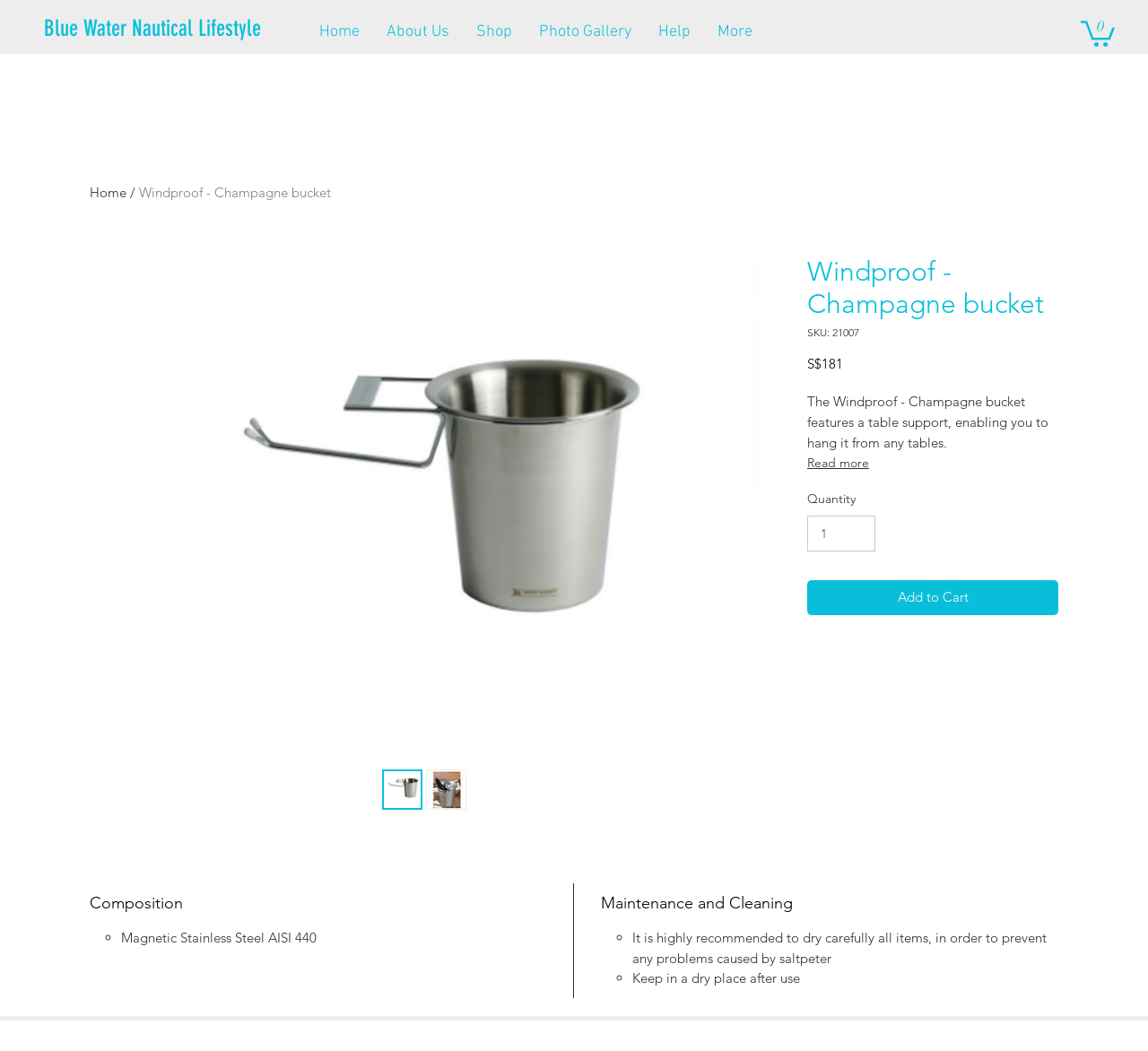Please specify the coordinates of the bounding box for the element that should be clicked to carry out this instruction: "View 'Keynsham Town vs Radstock Town'". The coordinates must be four float numbers between 0 and 1, formatted as [left, top, right, bottom].

None